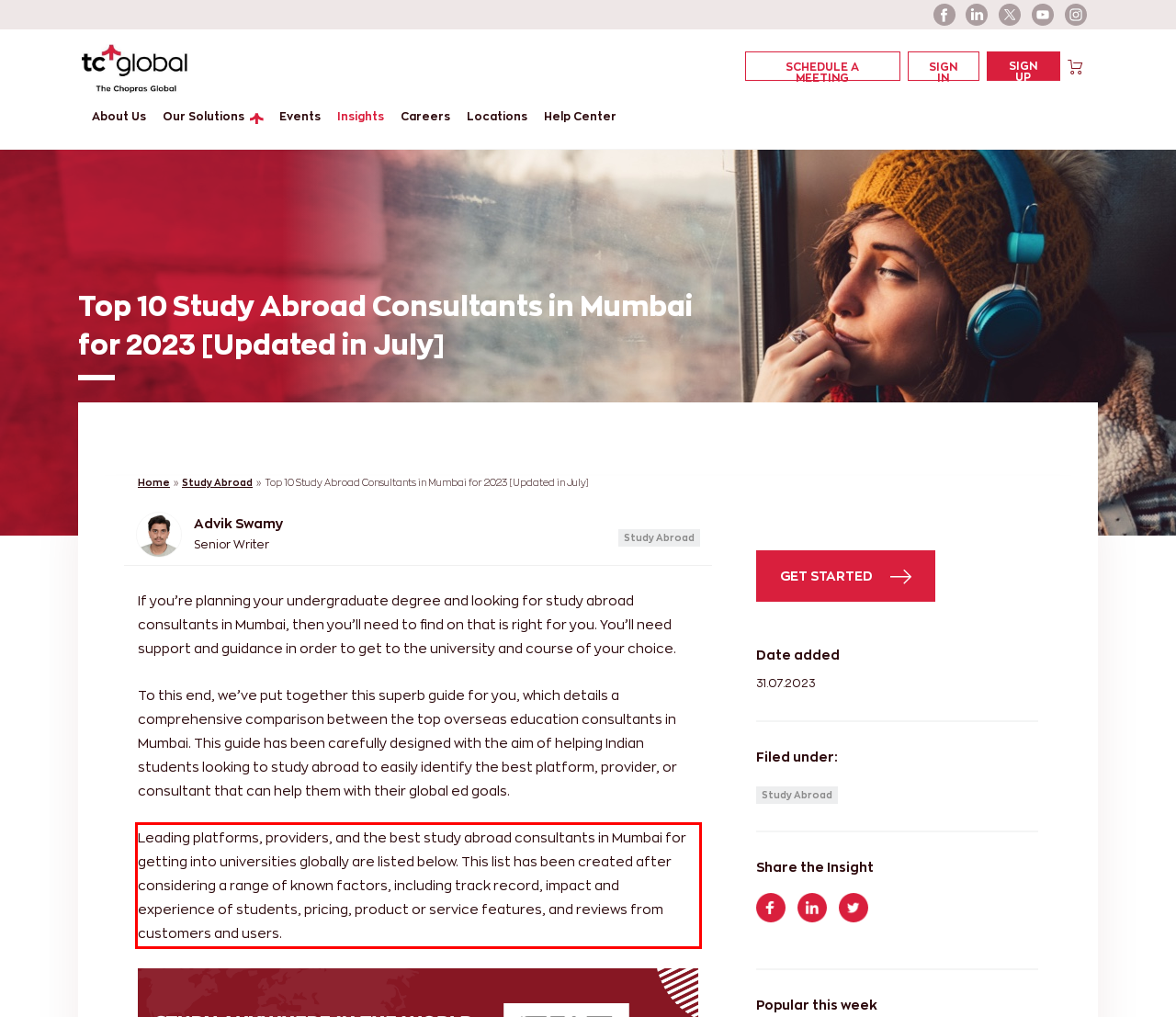You are given a screenshot showing a webpage with a red bounding box. Perform OCR to capture the text within the red bounding box.

Leading platforms, providers, and the best study abroad consultants in Mumbai for getting into universities globally are listed below. This list has been created after considering a range of known factors, including track record, impact and experience of students, pricing, product or service features, and reviews from customers and users.